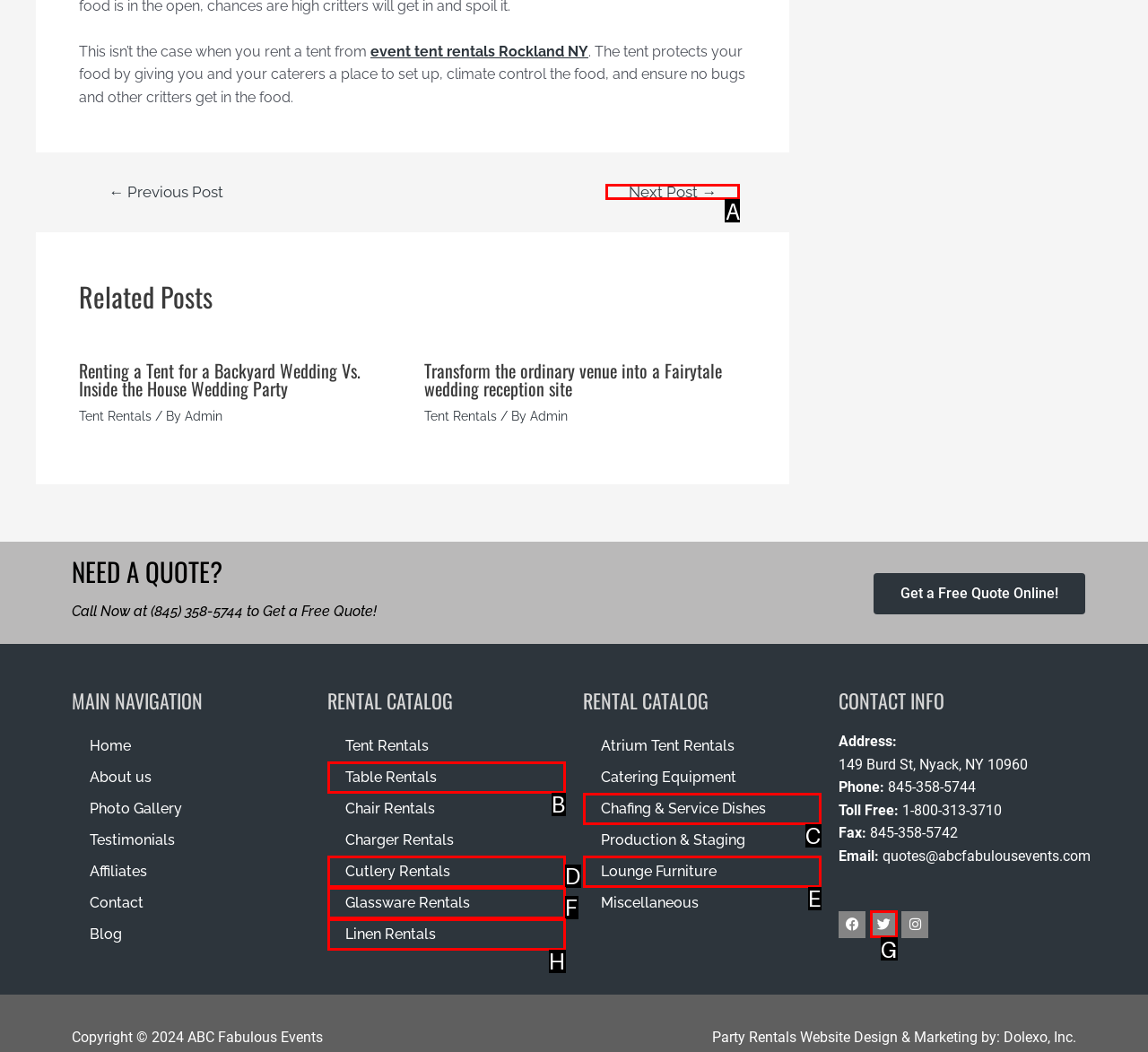Match the following description to a UI element: Chafing & Service Dishes
Provide the letter of the matching option directly.

C